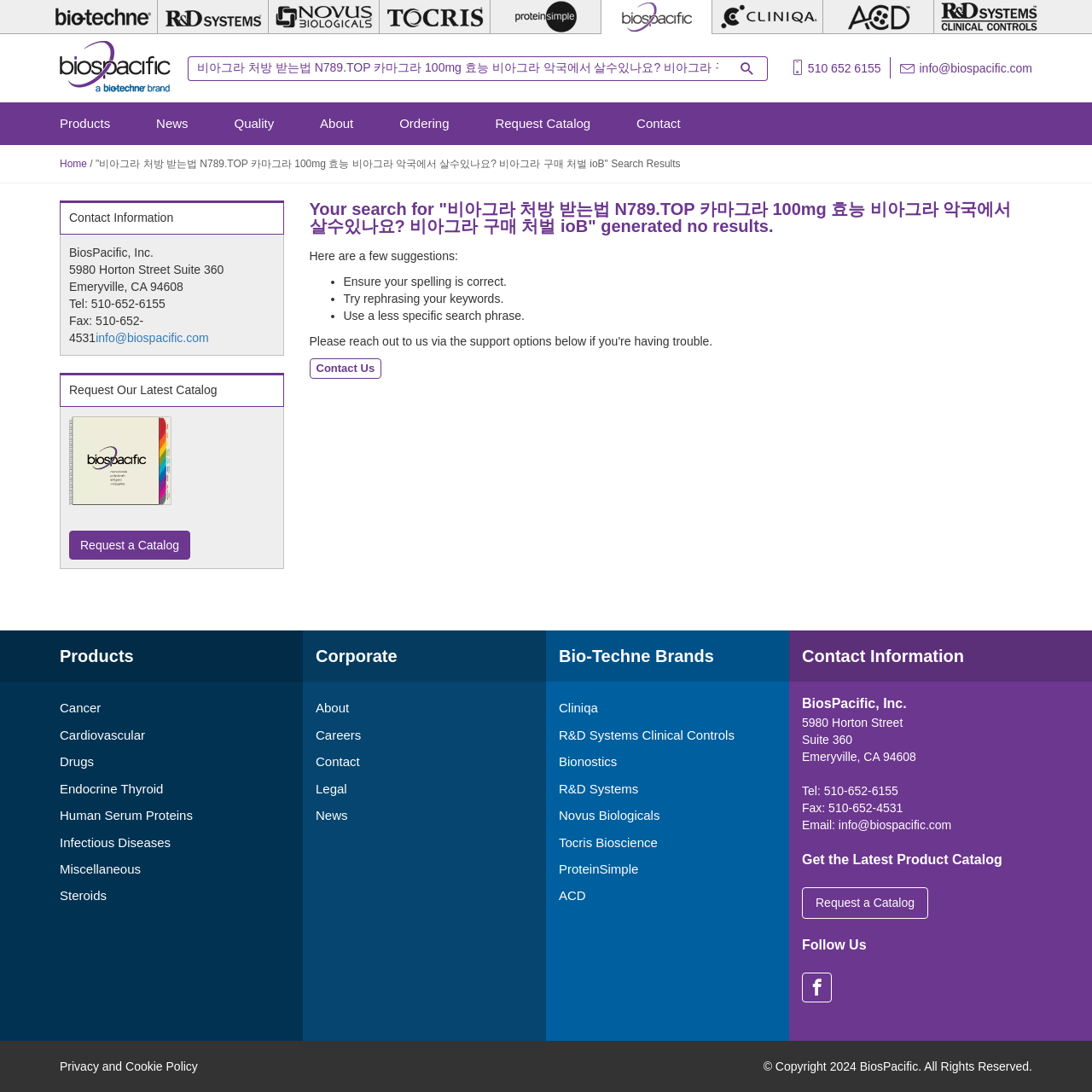What is the company name?
Look at the image and provide a detailed response to the question.

I found the company name by looking at the contact information section, where it is written as 'BiosPacific, Inc.' along with the address and phone number.